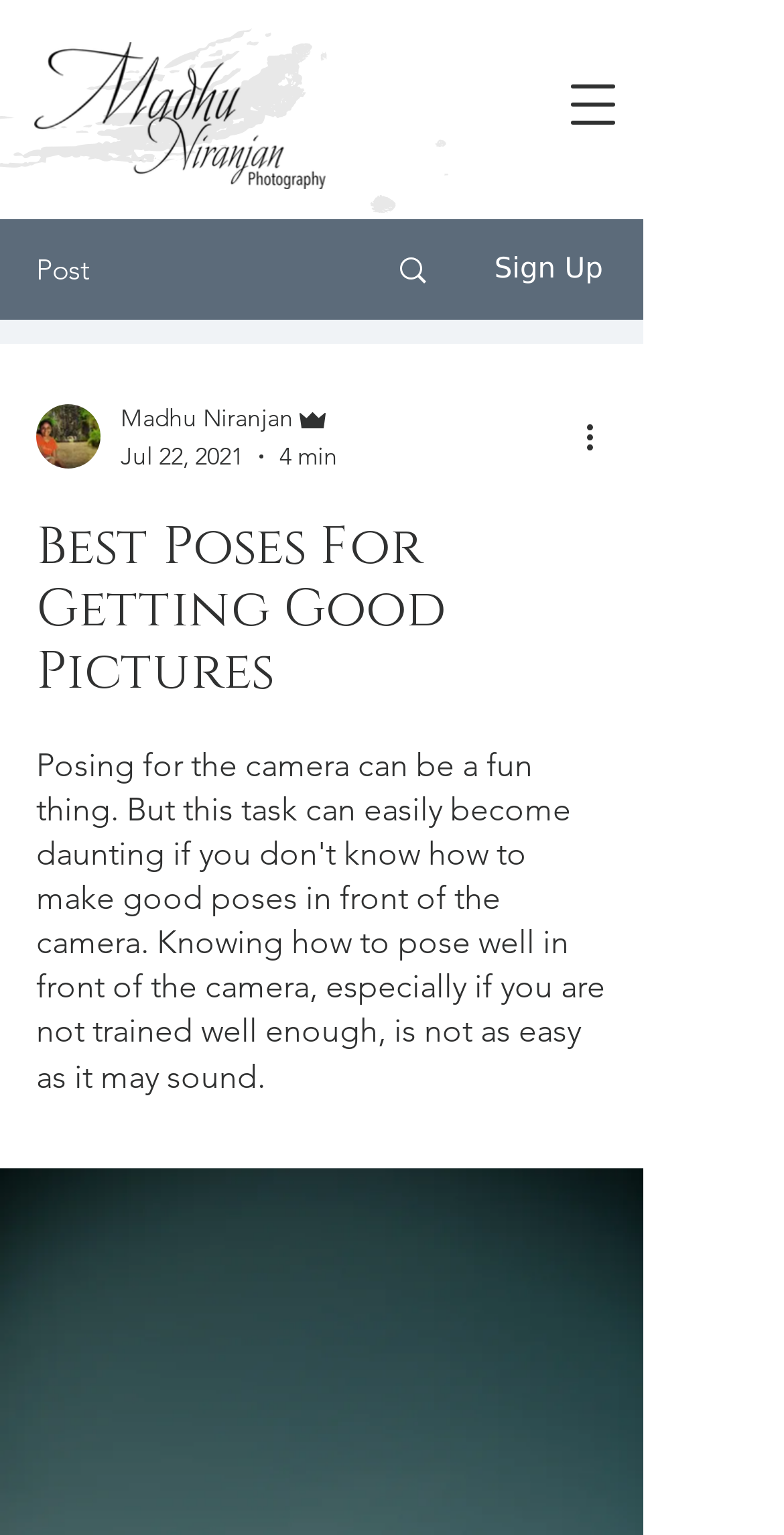Determine the bounding box for the UI element that matches this description: "aria-label="Open navigation menu"".

[0.692, 0.035, 0.821, 0.101]